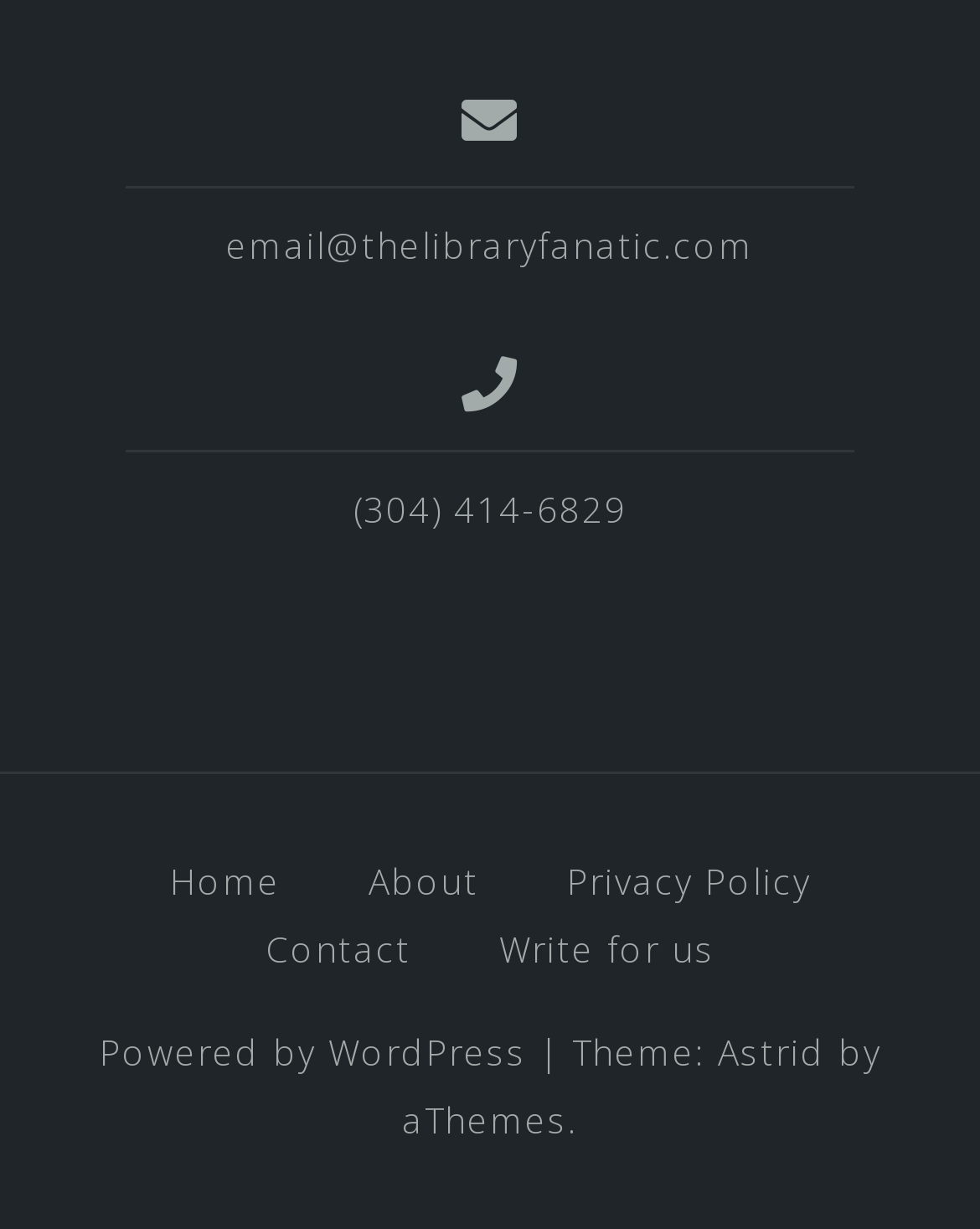Please locate the bounding box coordinates of the element that should be clicked to achieve the given instruction: "Contact the website owner".

[0.271, 0.752, 0.419, 0.791]